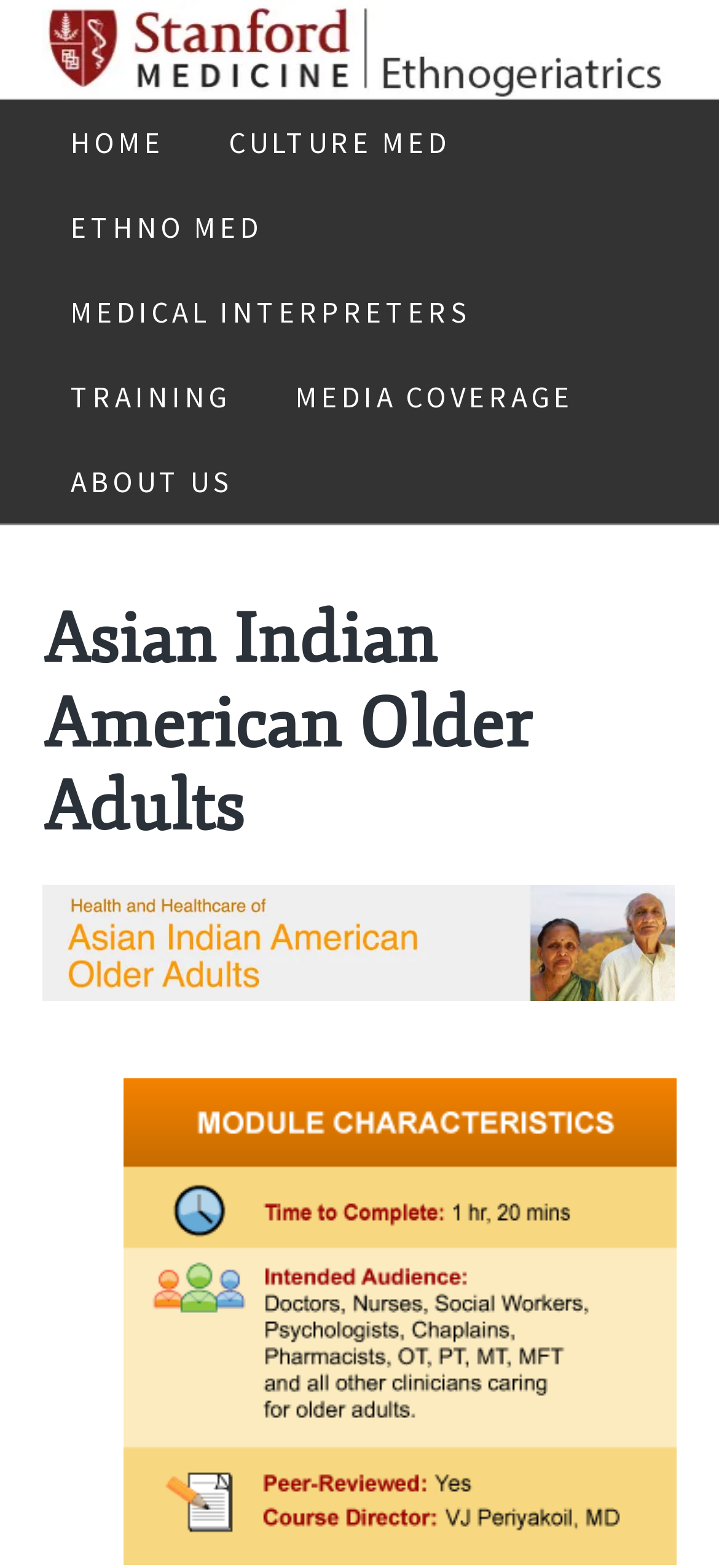What is the name of the image above the 'Healthy Aging and Ethnogeriatrics' text? Examine the screenshot and reply using just one word or a brief phrase.

Geriatrics